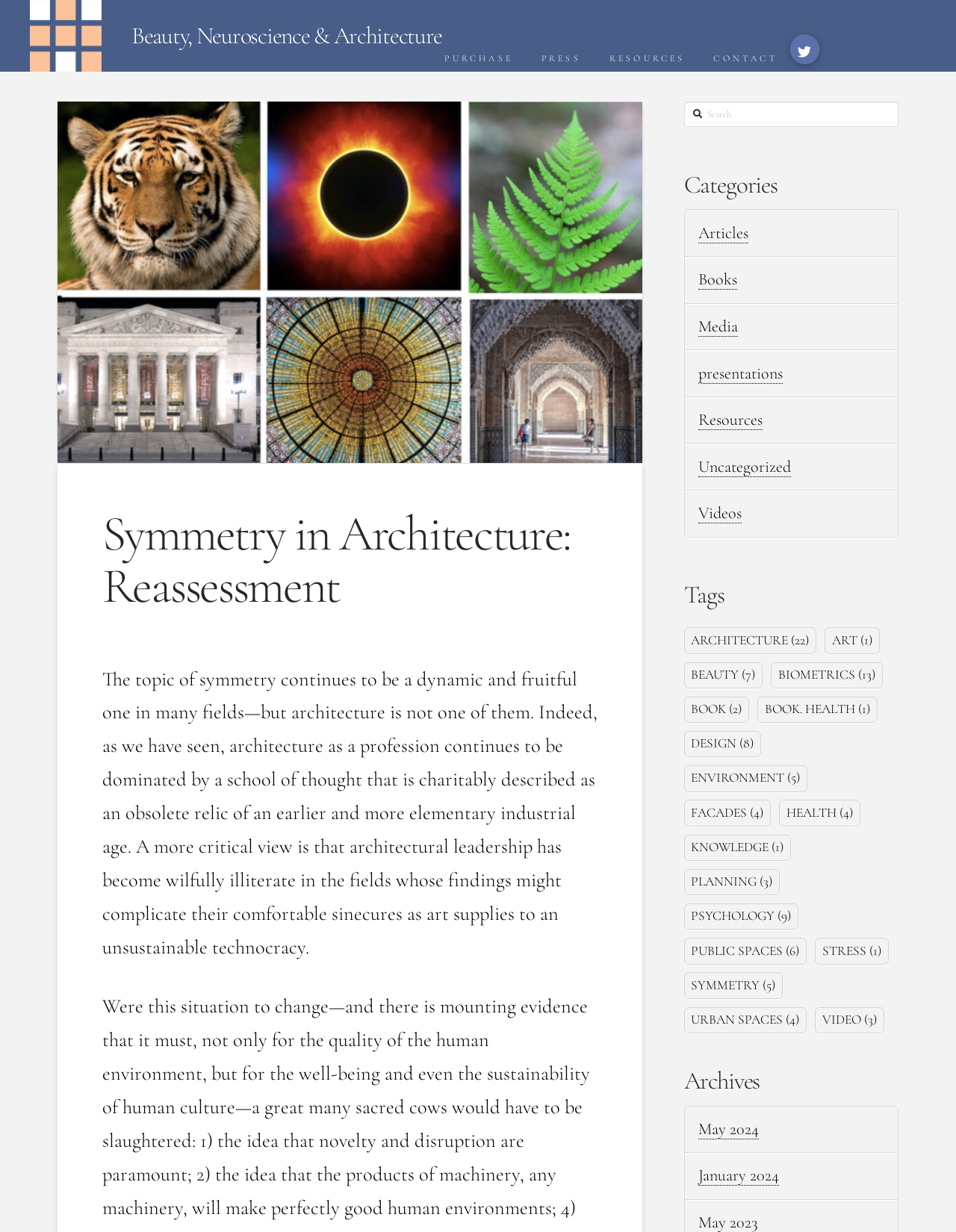Please provide a one-word or phrase answer to the question: 
What is the search function for on this webpage?

Search